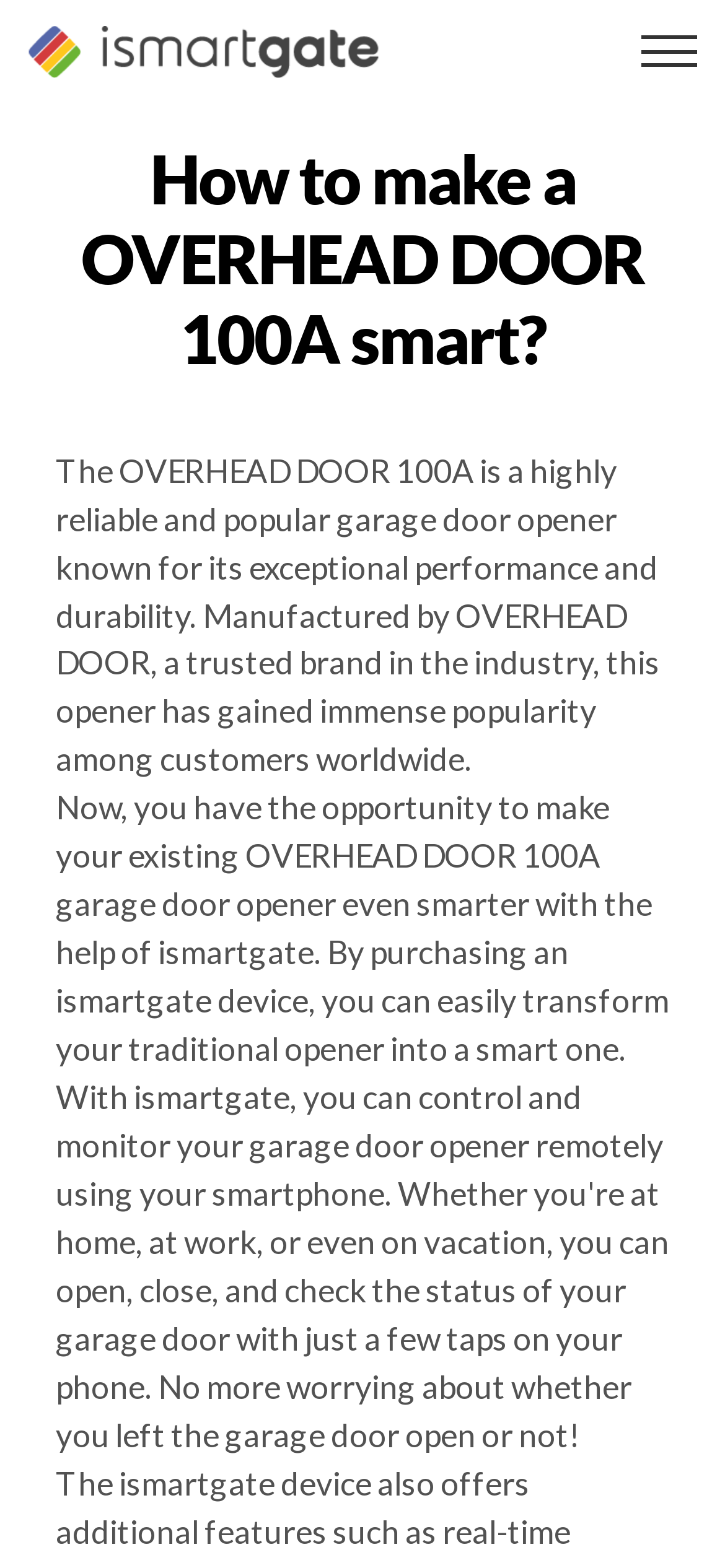What is the result of purchasing an ismartgate device?
Answer the question in a detailed and comprehensive manner.

By reading the text on the webpage, I found that purchasing an ismartgate device allows users to make their existing OVERHEAD DOOR 100A garage door opener smart.